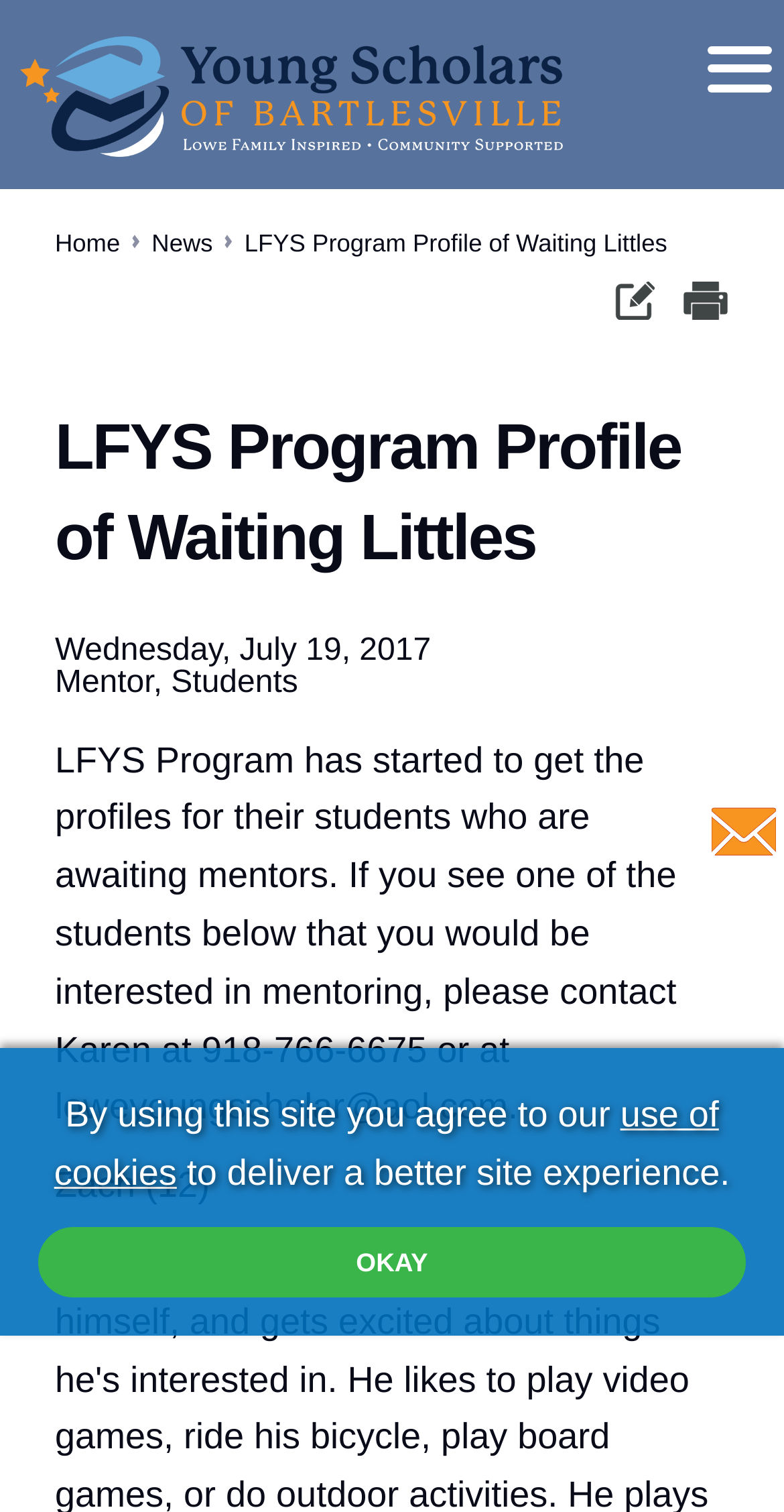Identify the bounding box coordinates of the section to be clicked to complete the task described by the following instruction: "Click the 'Home' link". The coordinates should be four float numbers between 0 and 1, formatted as [left, top, right, bottom].

[0.07, 0.152, 0.153, 0.17]